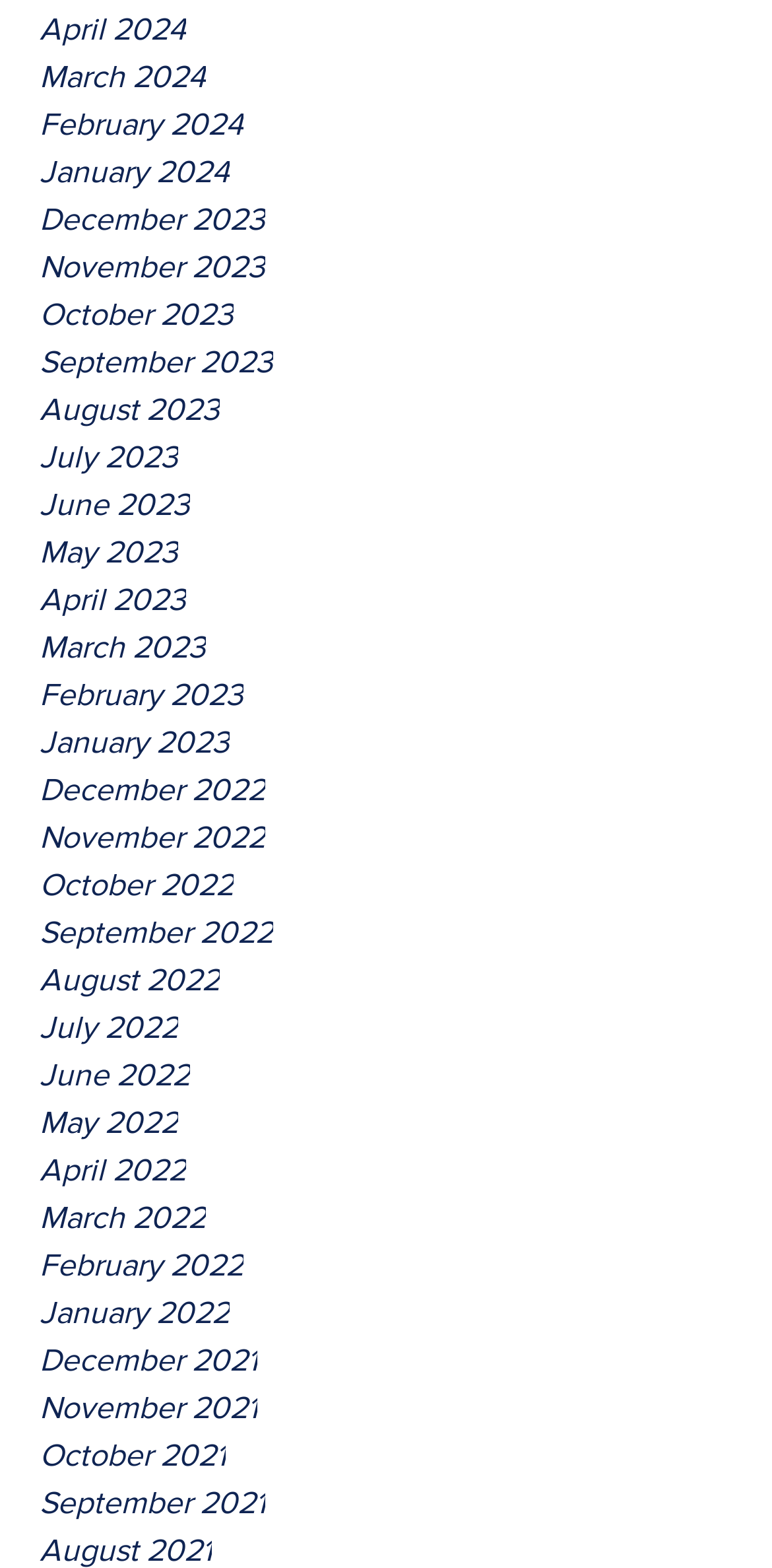Answer the question in a single word or phrase:
What is the most recent month listed?

April 2024